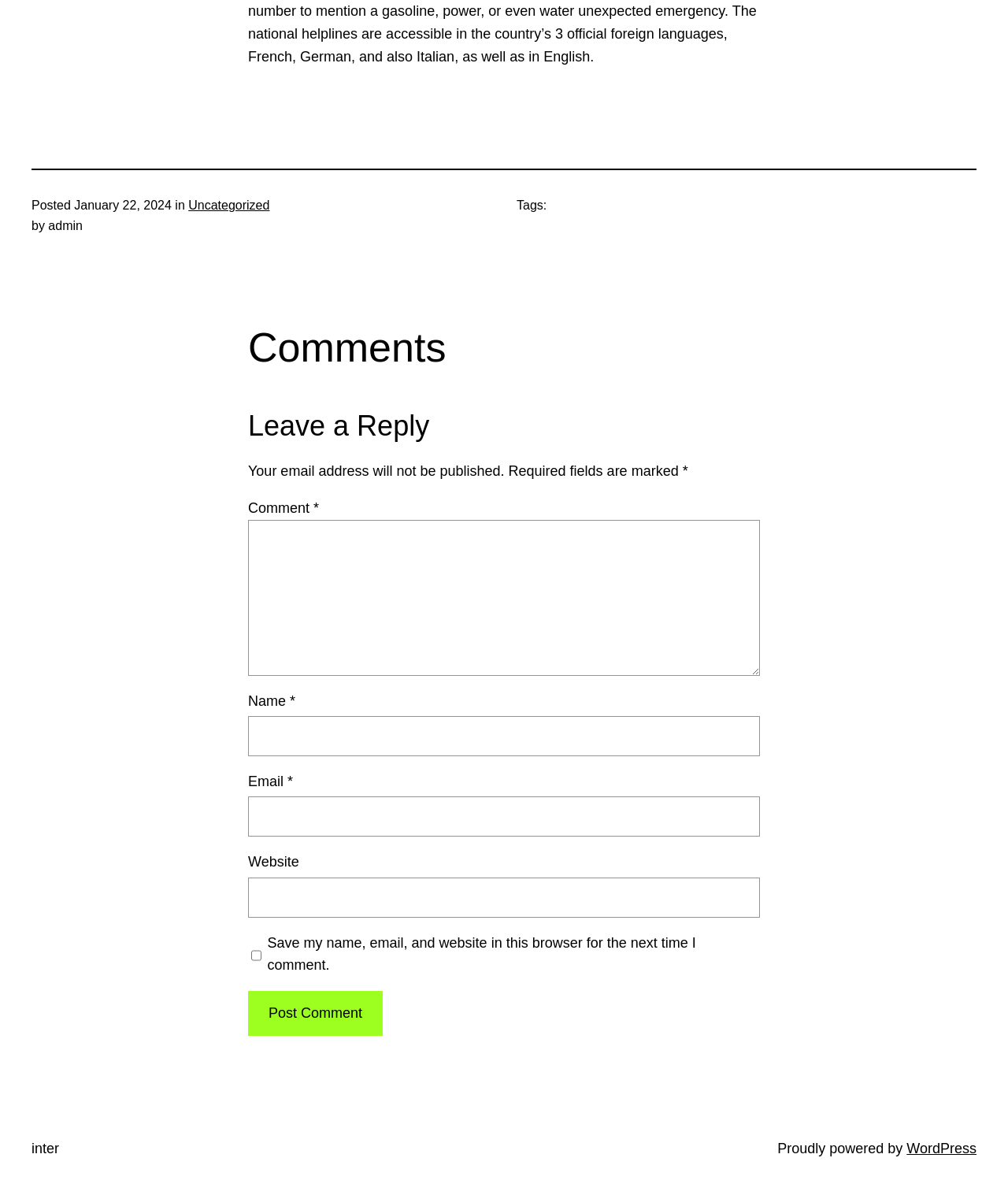Identify the bounding box coordinates for the UI element described as: "parent_node: Email * aria-describedby="email-notes" name="email"". The coordinates should be provided as four floats between 0 and 1: [left, top, right, bottom].

[0.246, 0.667, 0.754, 0.7]